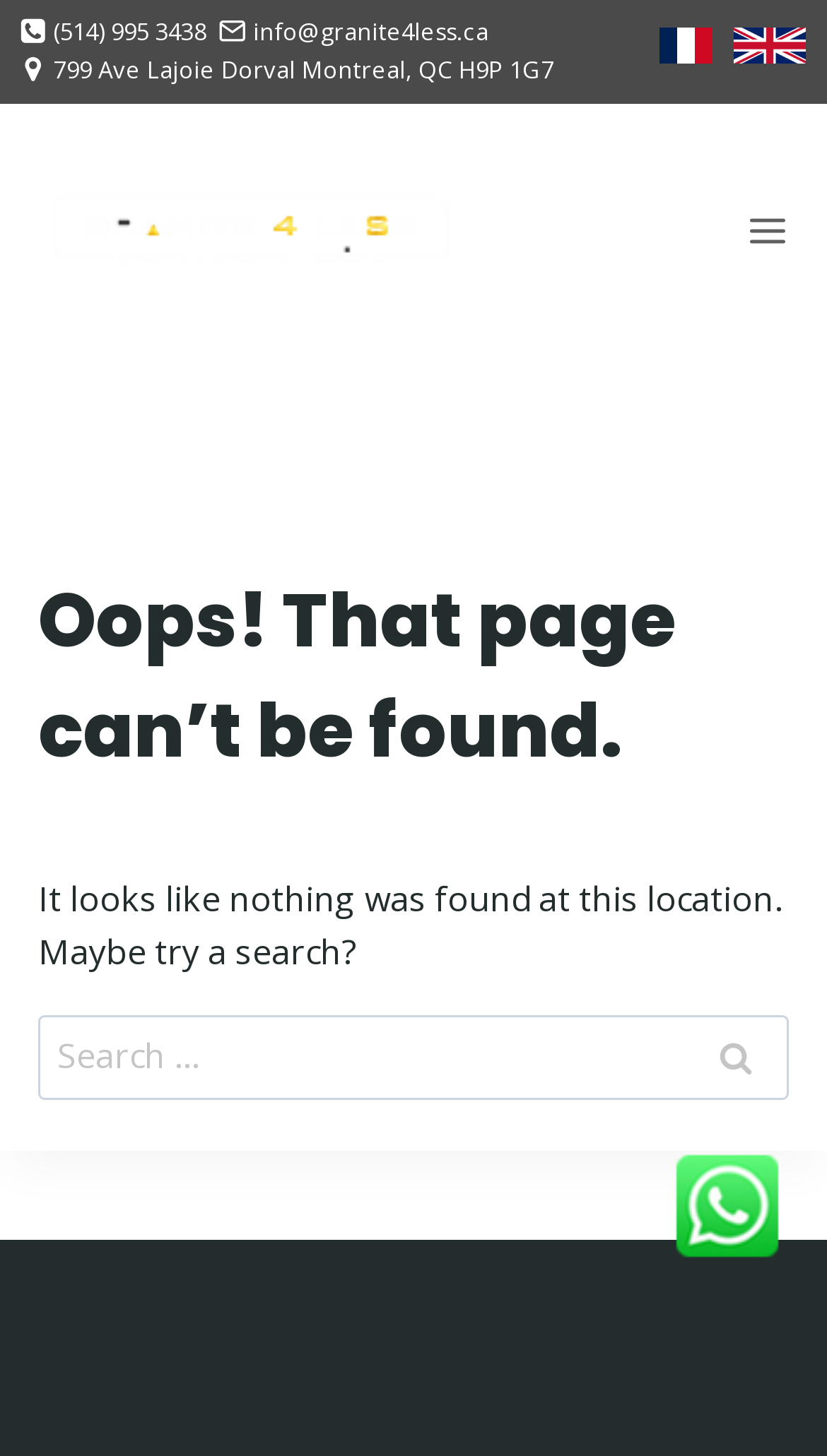What is the location of Granite4Less?
Kindly give a detailed and elaborate answer to the question.

I found the location by looking at the link element with the text 'Location 799 Ave Lajoie Dorval Montreal, QC H9P 1G7' which is located at the top of the page.